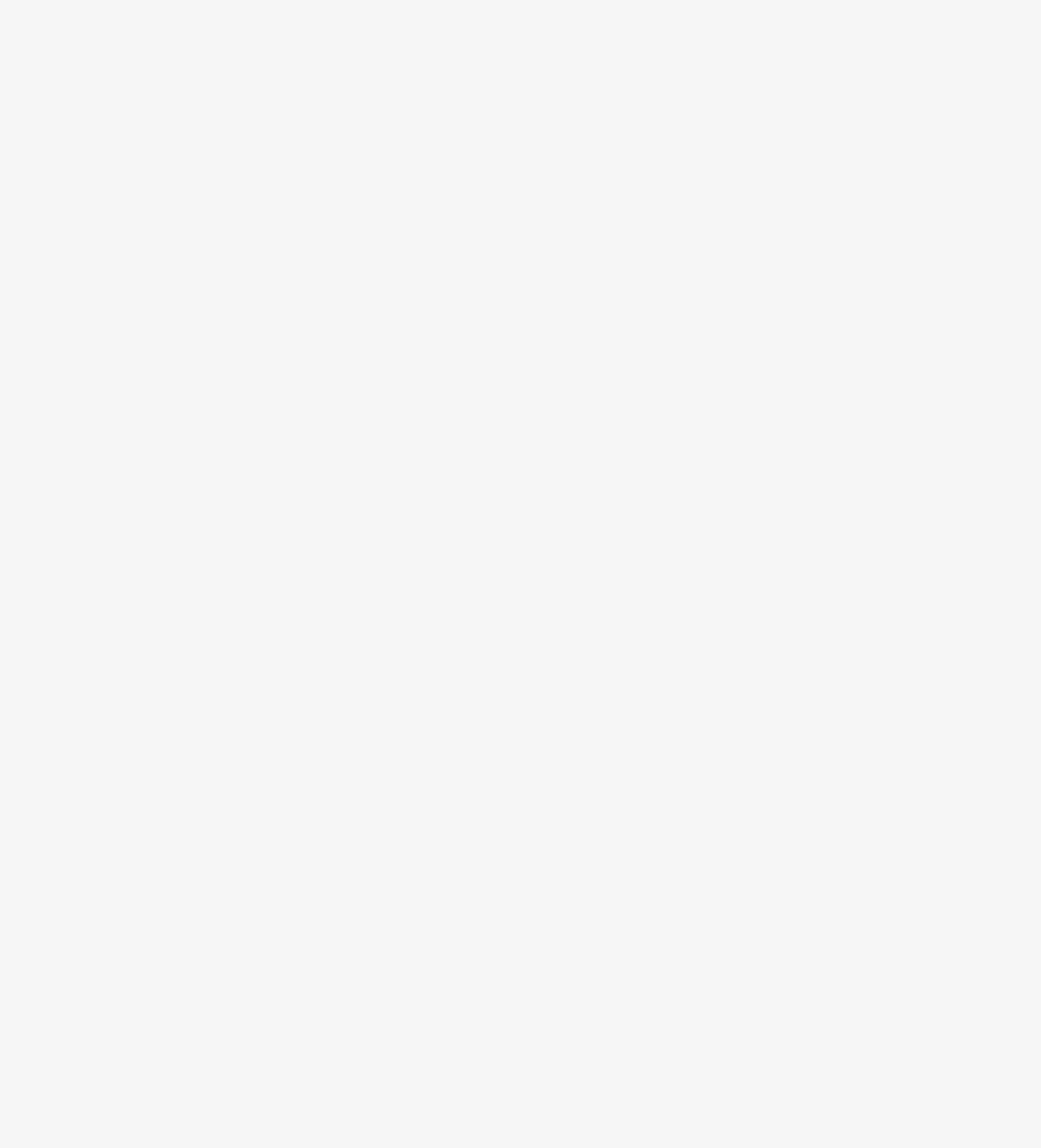Highlight the bounding box coordinates of the region I should click on to meet the following instruction: "Click the 'What are the health benefits of Uttapam?' button".

[0.059, 0.787, 0.605, 0.82]